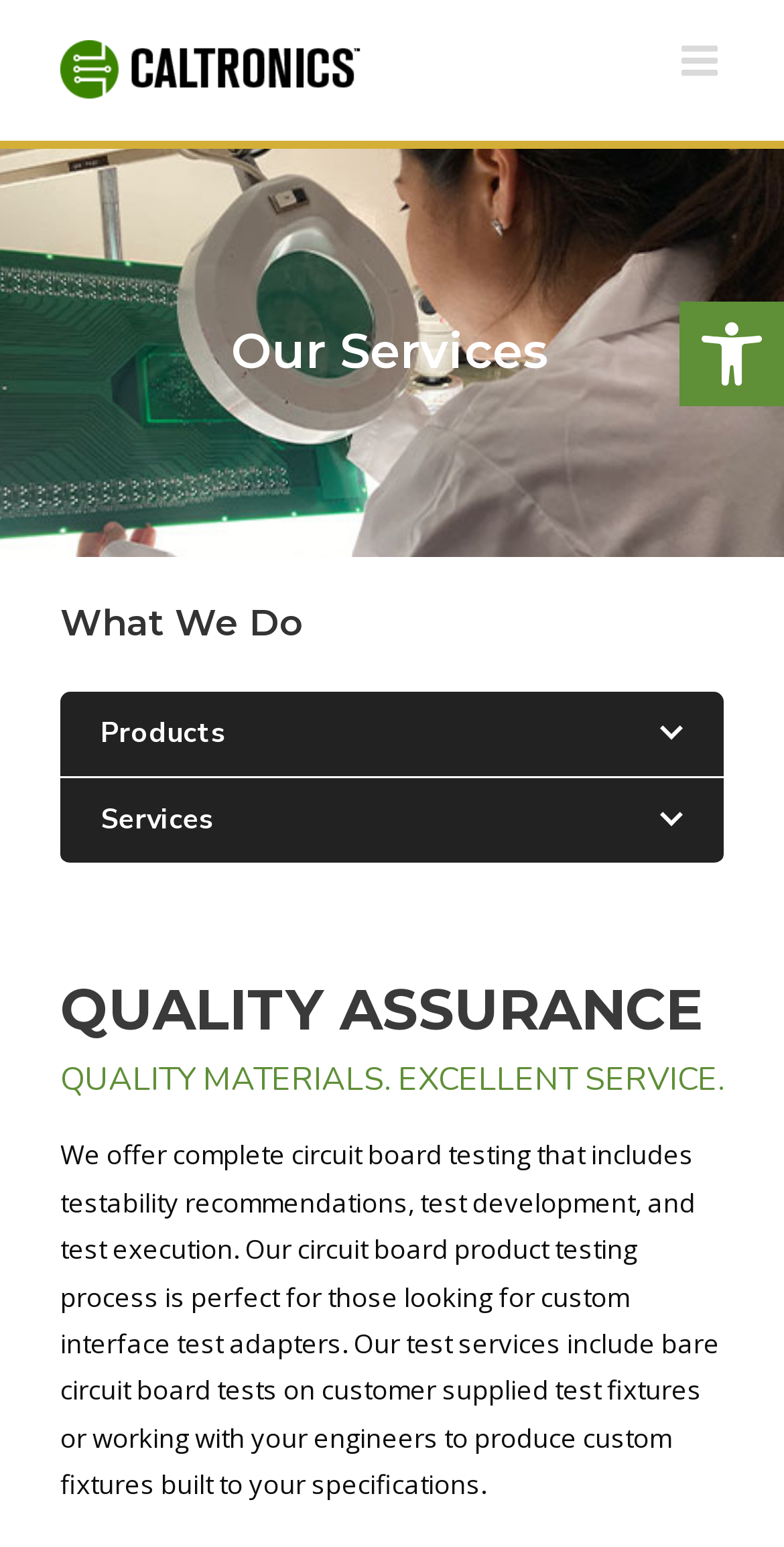Answer the following query concisely with a single word or phrase:
What is the company name?

Caltronics